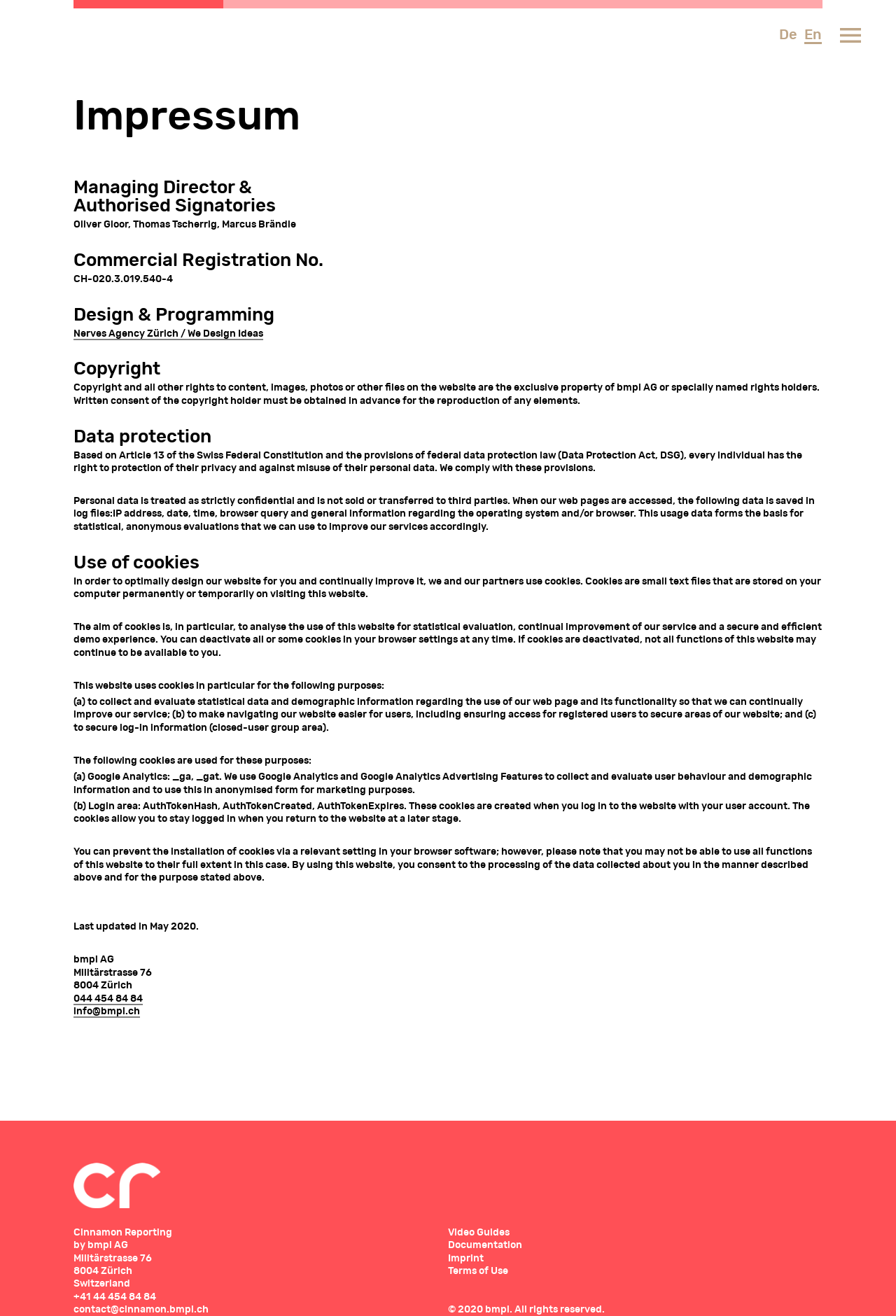Identify the bounding box coordinates for the region of the element that should be clicked to carry out the instruction: "Contact bmpi AG via phone". The bounding box coordinates should be four float numbers between 0 and 1, i.e., [left, top, right, bottom].

[0.082, 0.755, 0.159, 0.764]